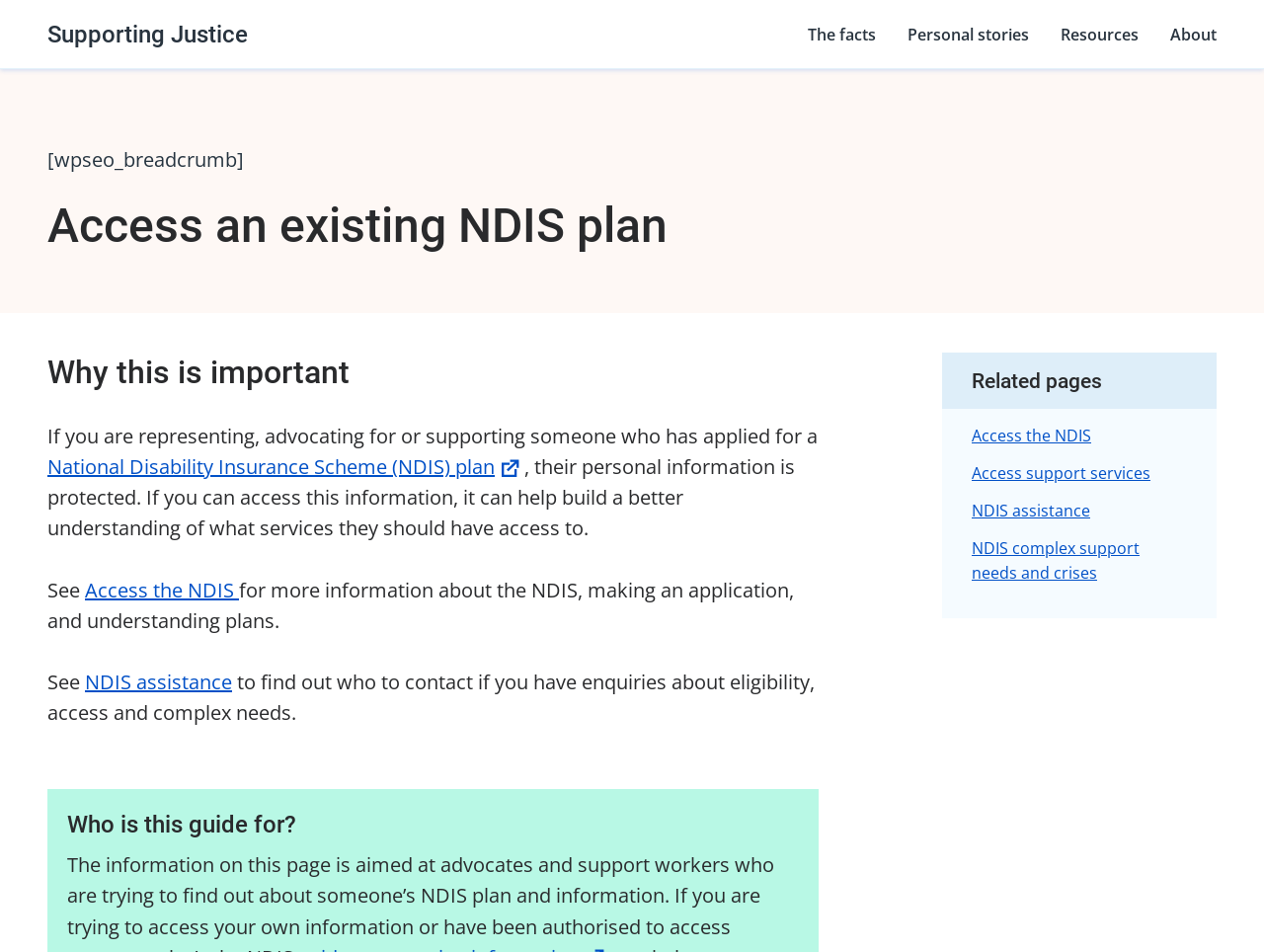Please mark the bounding box coordinates of the area that should be clicked to carry out the instruction: "Search for something".

None